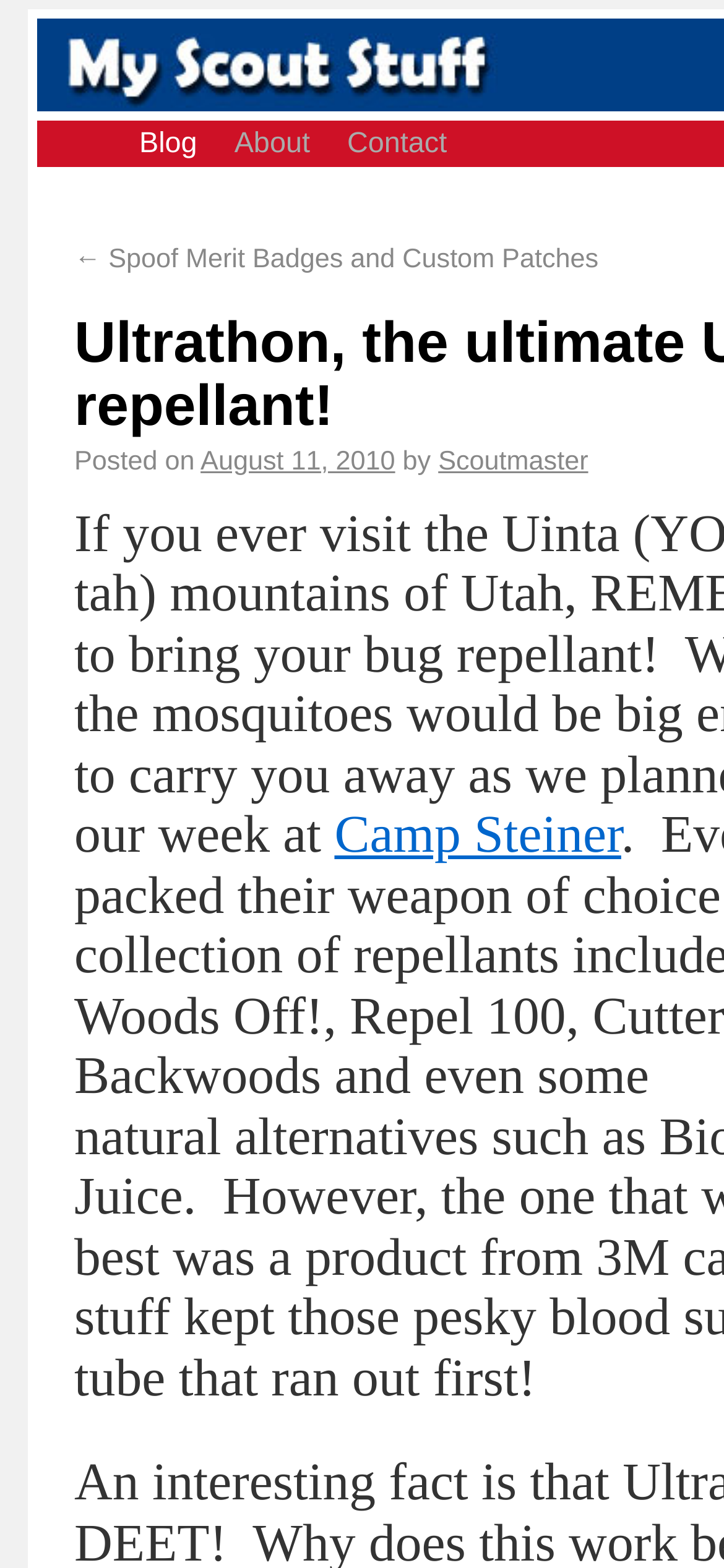Can you locate the main headline on this webpage and provide its text content?

Ultrathon, the ultimate Uinta mosquito repellant!